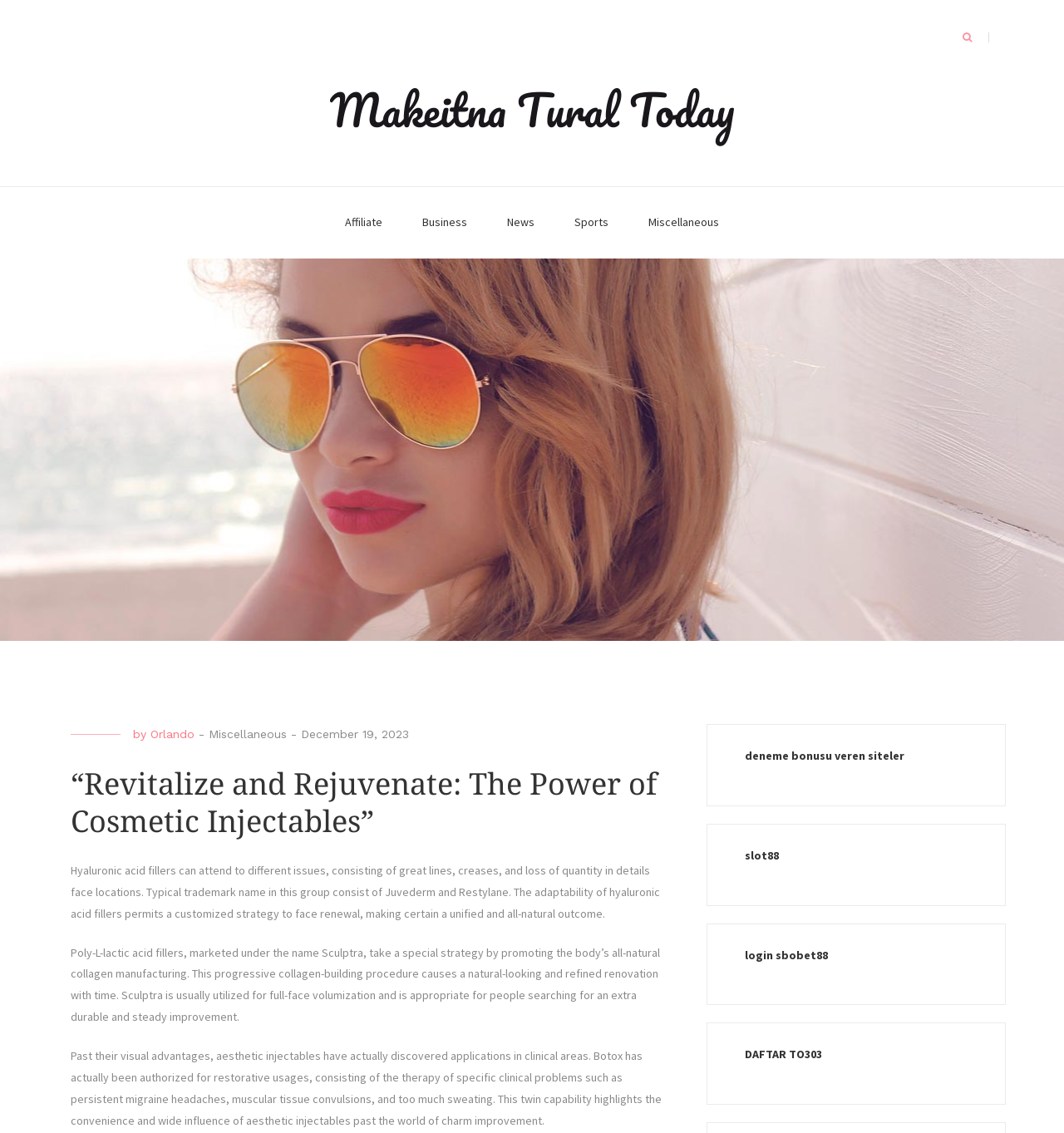Find the bounding box coordinates for the area that should be clicked to accomplish the instruction: "Read news about Maloney changing parties".

None